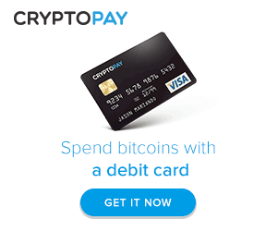What type of emblem is on the debit card?
Could you answer the question with a detailed and thorough explanation?

The caption specifically states that the debit card has the CryptoPay logo and the Visa emblem, indicating that the emblem on the debit card is from Visa.